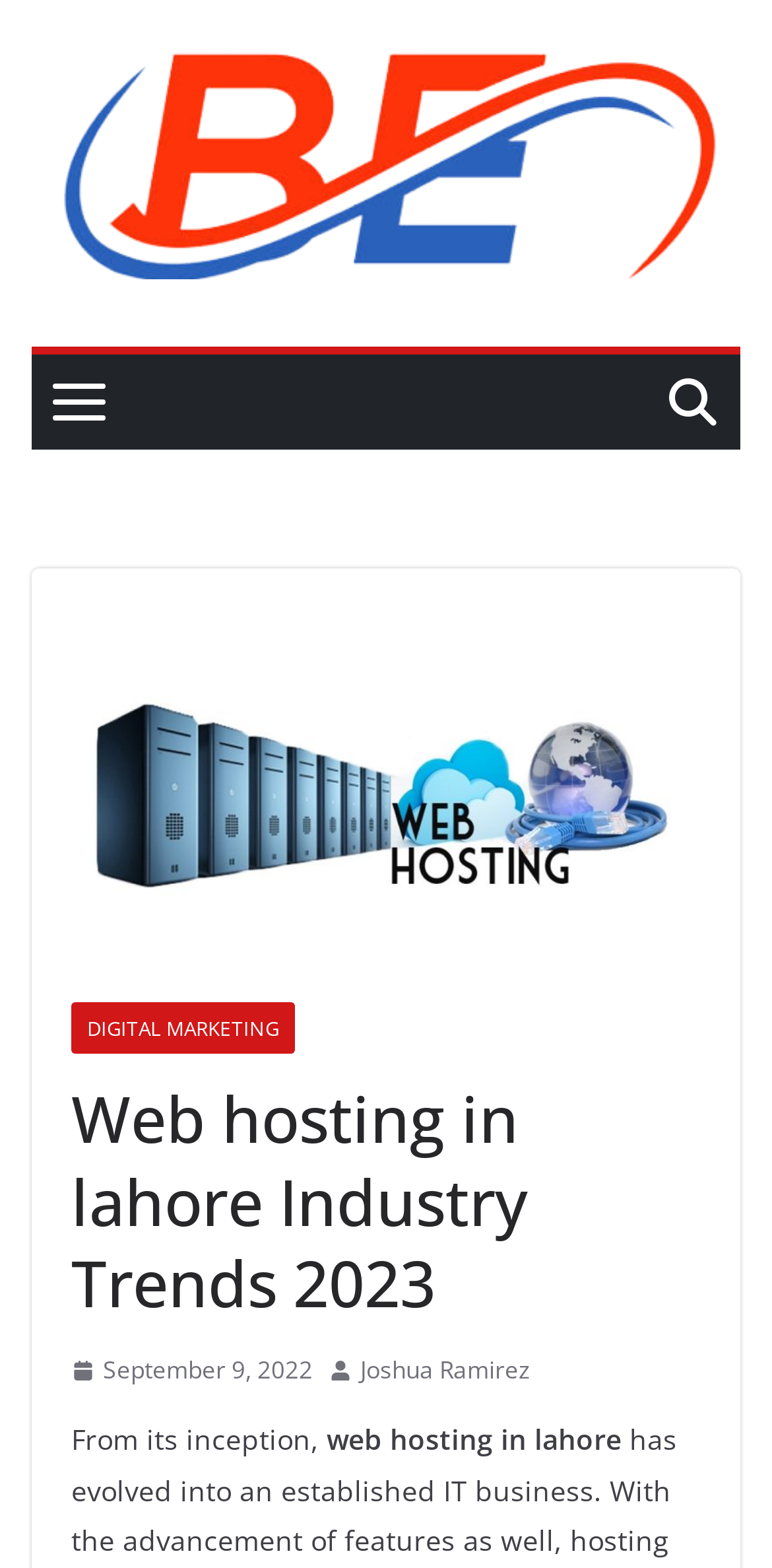Please answer the following question using a single word or phrase: 
What is the first sentence of the article?

From its inception,